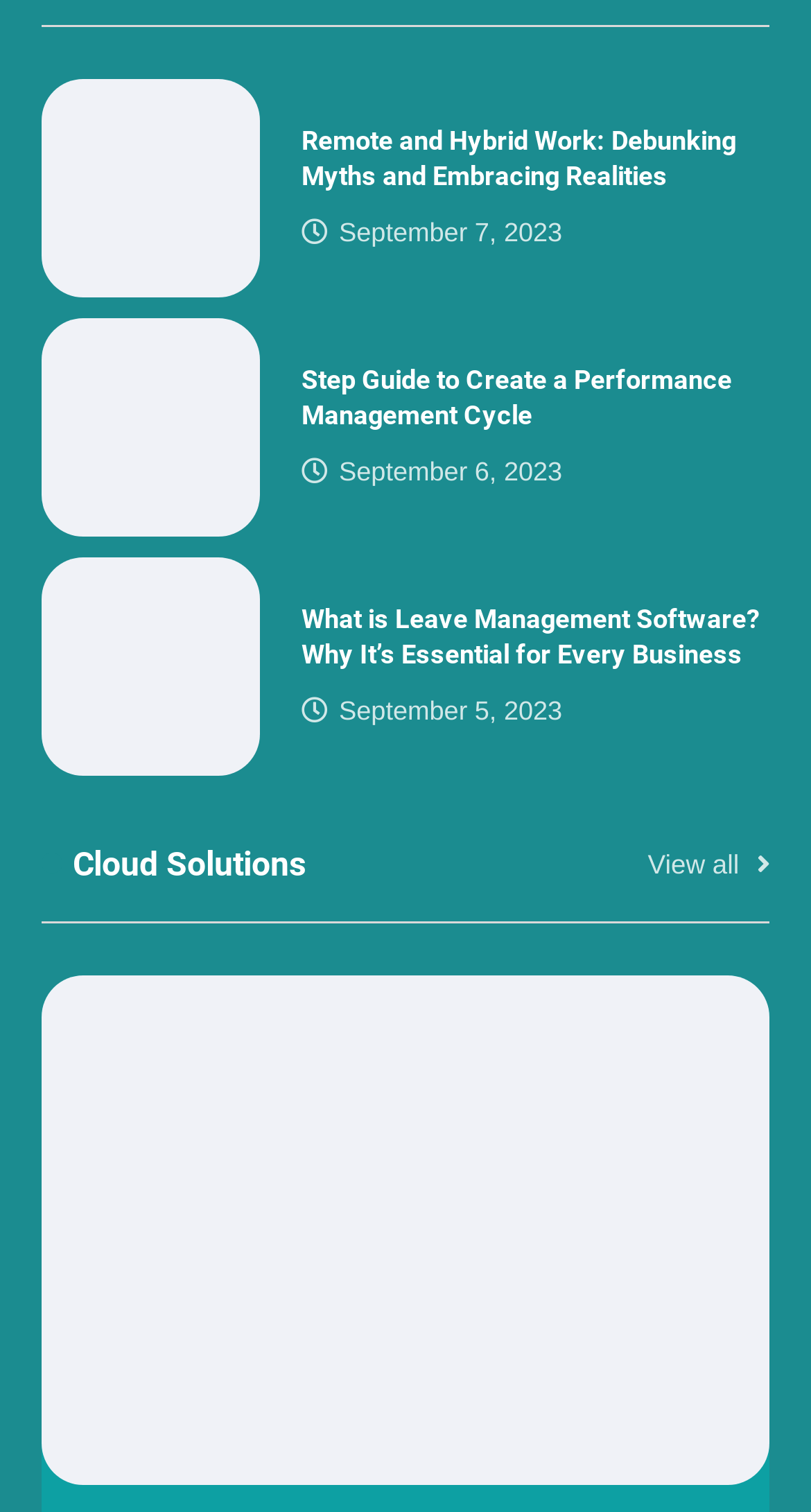Locate the bounding box of the UI element defined by this description: "alt="Download from the AppStore"". The coordinates should be given as four float numbers between 0 and 1, formatted as [left, top, right, bottom].

None